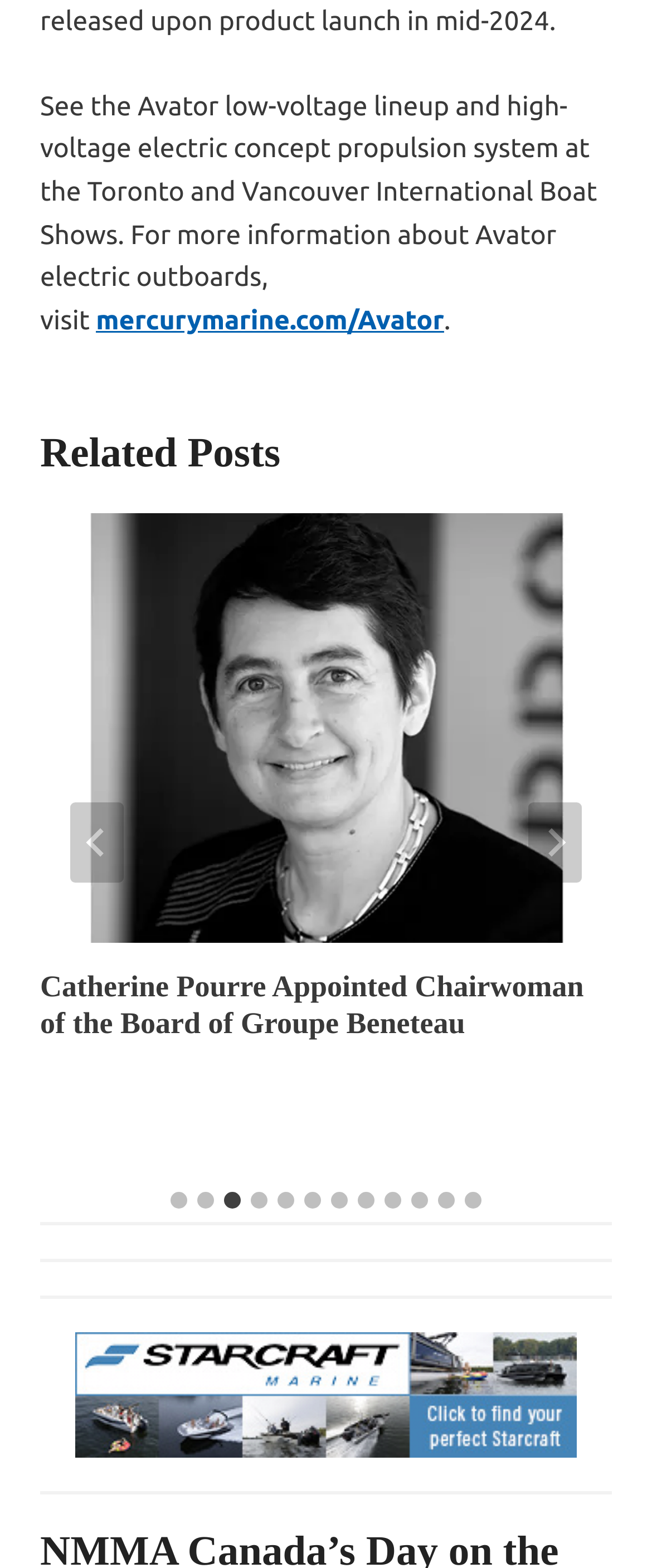What is the current slide being displayed?
Using the visual information, answer the question in a single word or phrase.

4